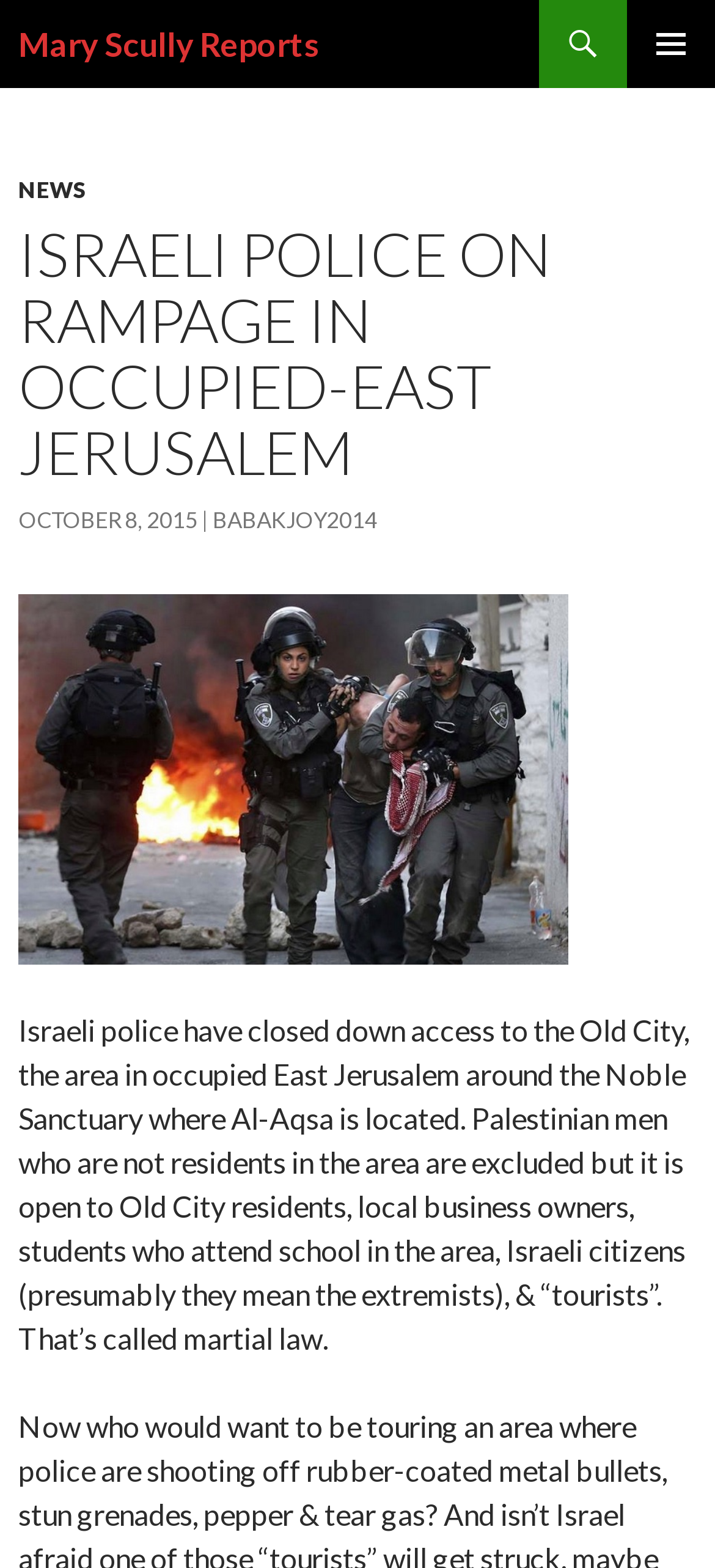Examine the image and give a thorough answer to the following question:
What is the location where Israeli police have closed down access?

Based on the webpage content, specifically the StaticText element with the text 'Israeli police have closed down access to the Old City...', we can determine that the location where Israeli police have closed down access is the Old City.